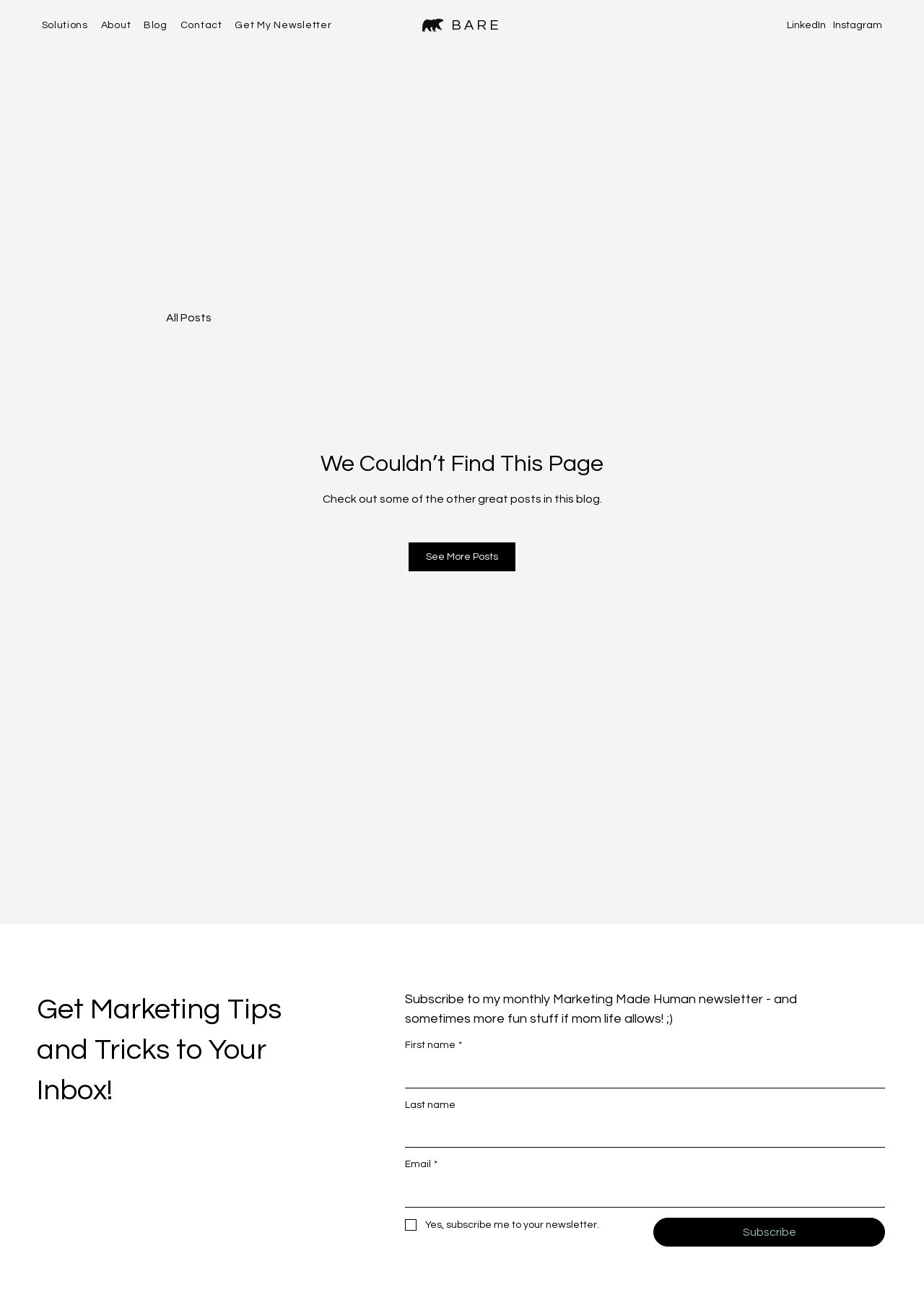Locate the bounding box of the UI element defined by this description: "We Couldn’t Find This Page". The coordinates should be given as four float numbers between 0 and 1, formatted as [left, top, right, bottom].

[0.347, 0.345, 0.653, 0.372]